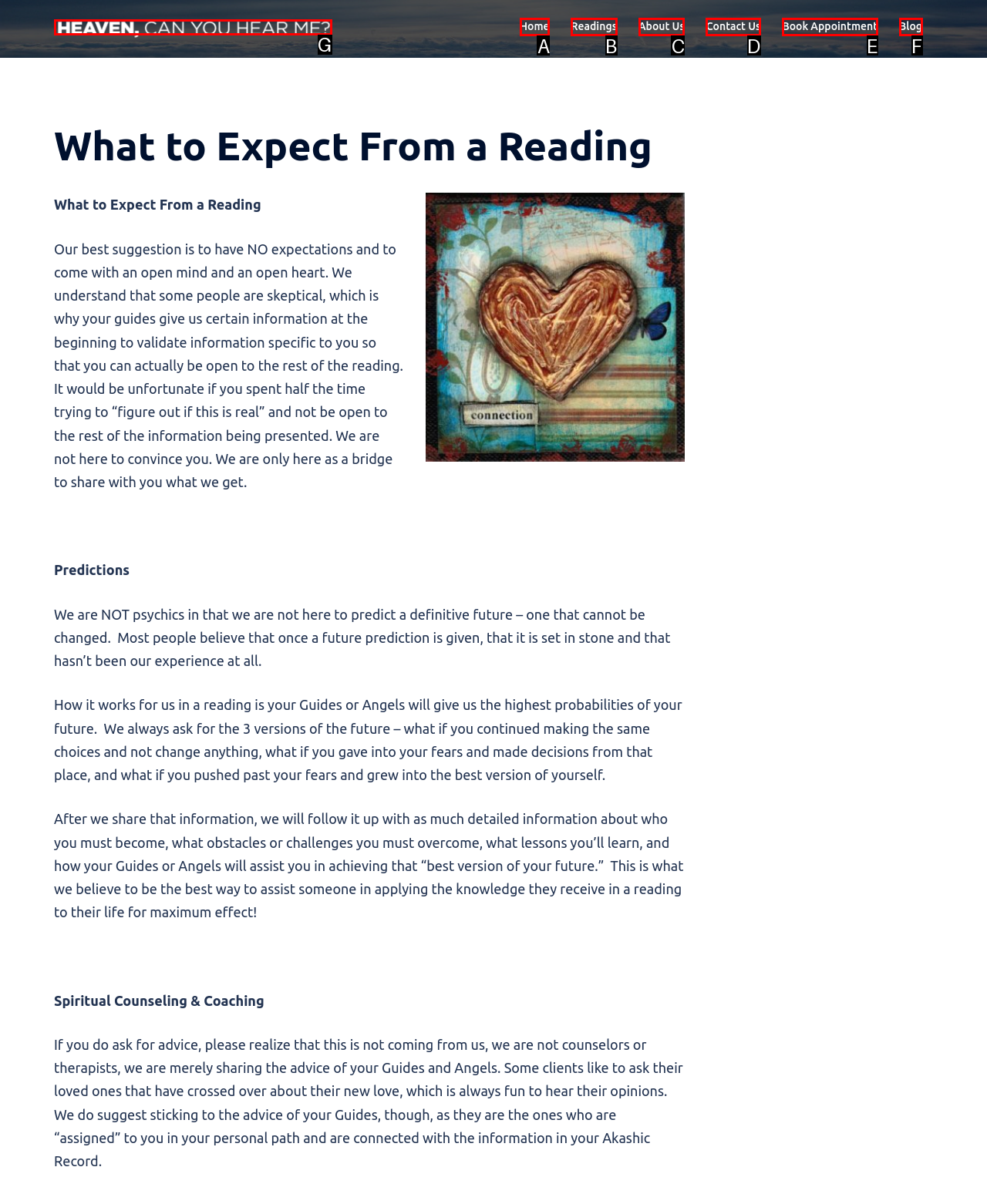Identify the UI element that corresponds to this description: title="Heaven, Can You Hear Me?"
Respond with the letter of the correct option.

G